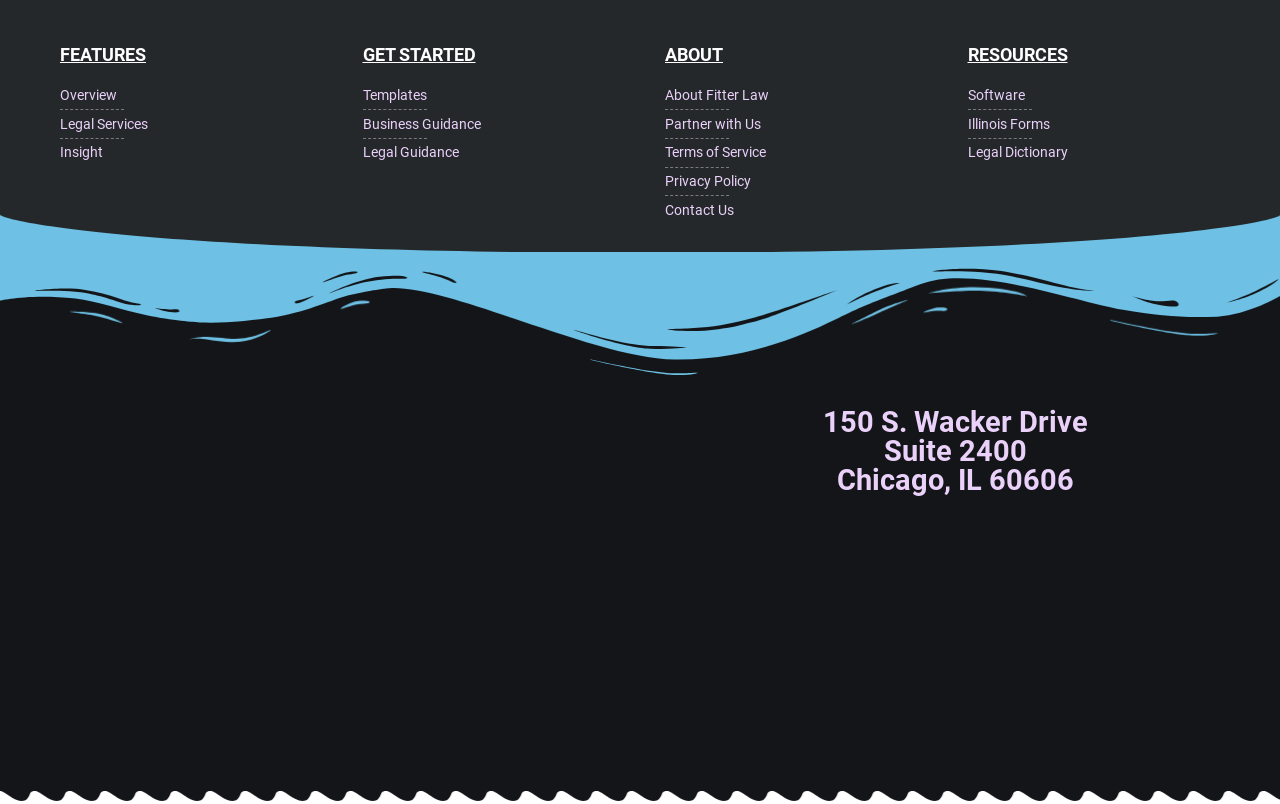Please identify the bounding box coordinates of the clickable area that will fulfill the following instruction: "Visit 'Contact Us' page". The coordinates should be in the format of four float numbers between 0 and 1, i.e., [left, top, right, bottom].

[0.52, 0.247, 0.756, 0.277]